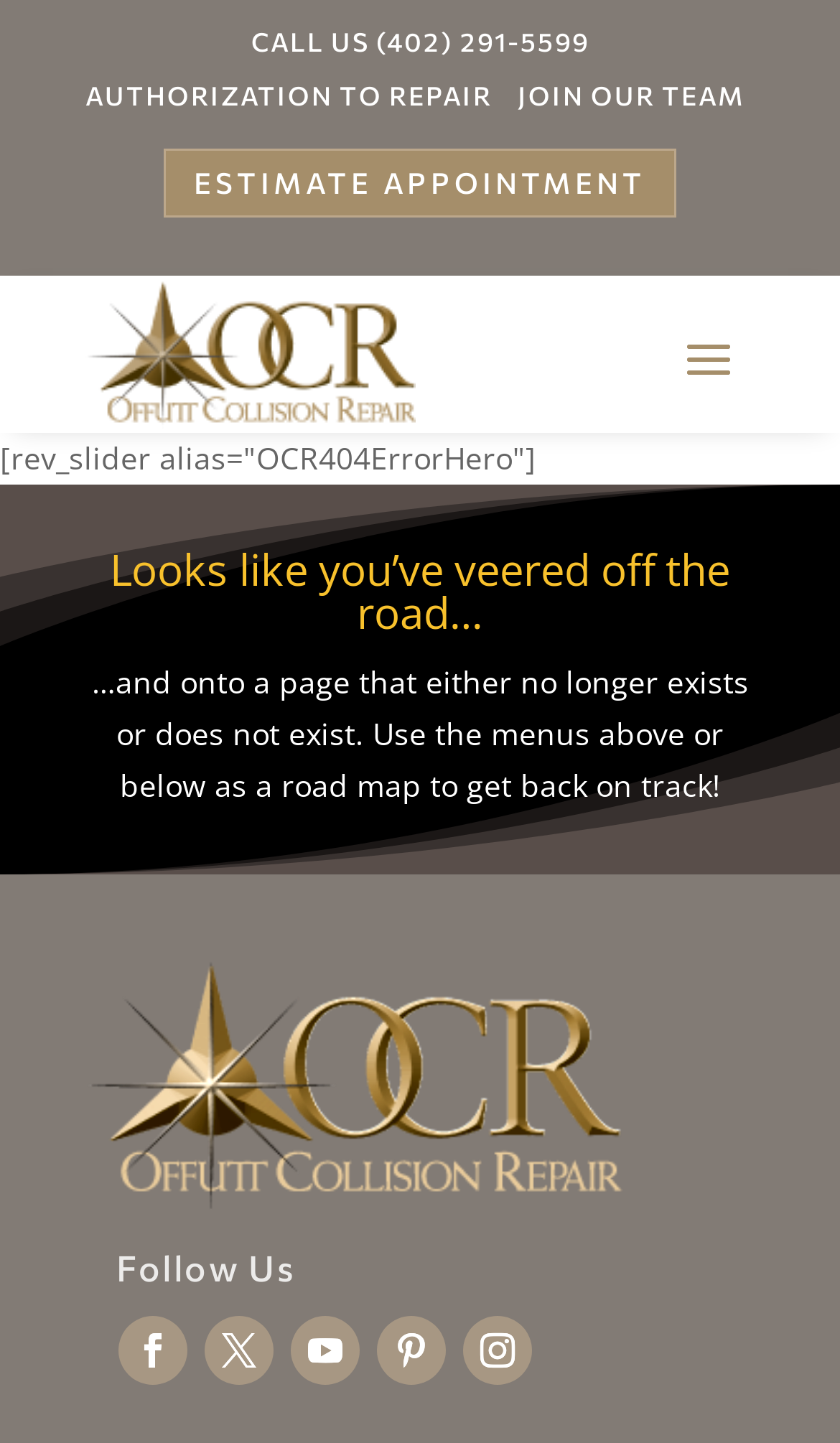Provide the bounding box for the UI element matching this description: "Call Us (402) 291-5599".

[0.299, 0.018, 0.701, 0.039]